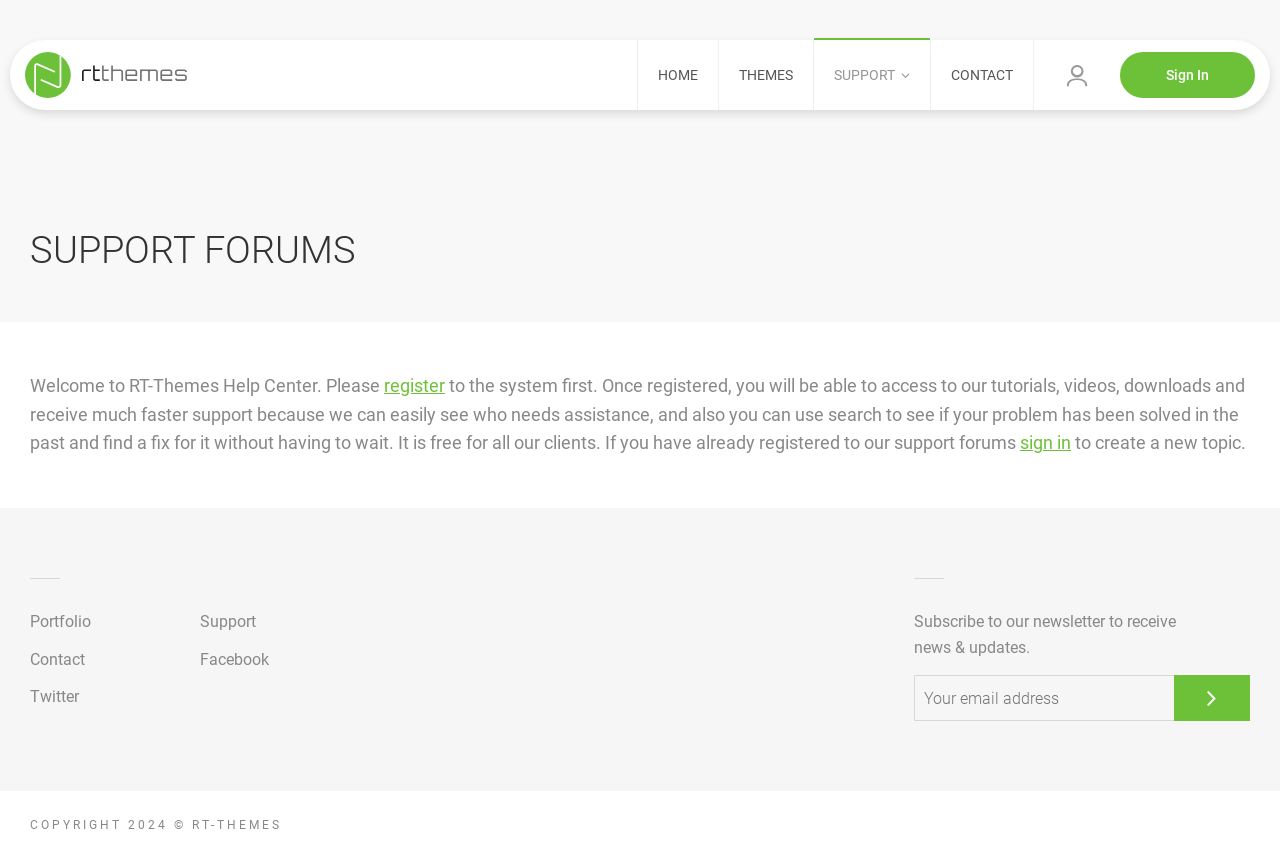What social media platforms are linked from this webpage?
Give a single word or phrase answer based on the content of the image.

Facebook and Twitter